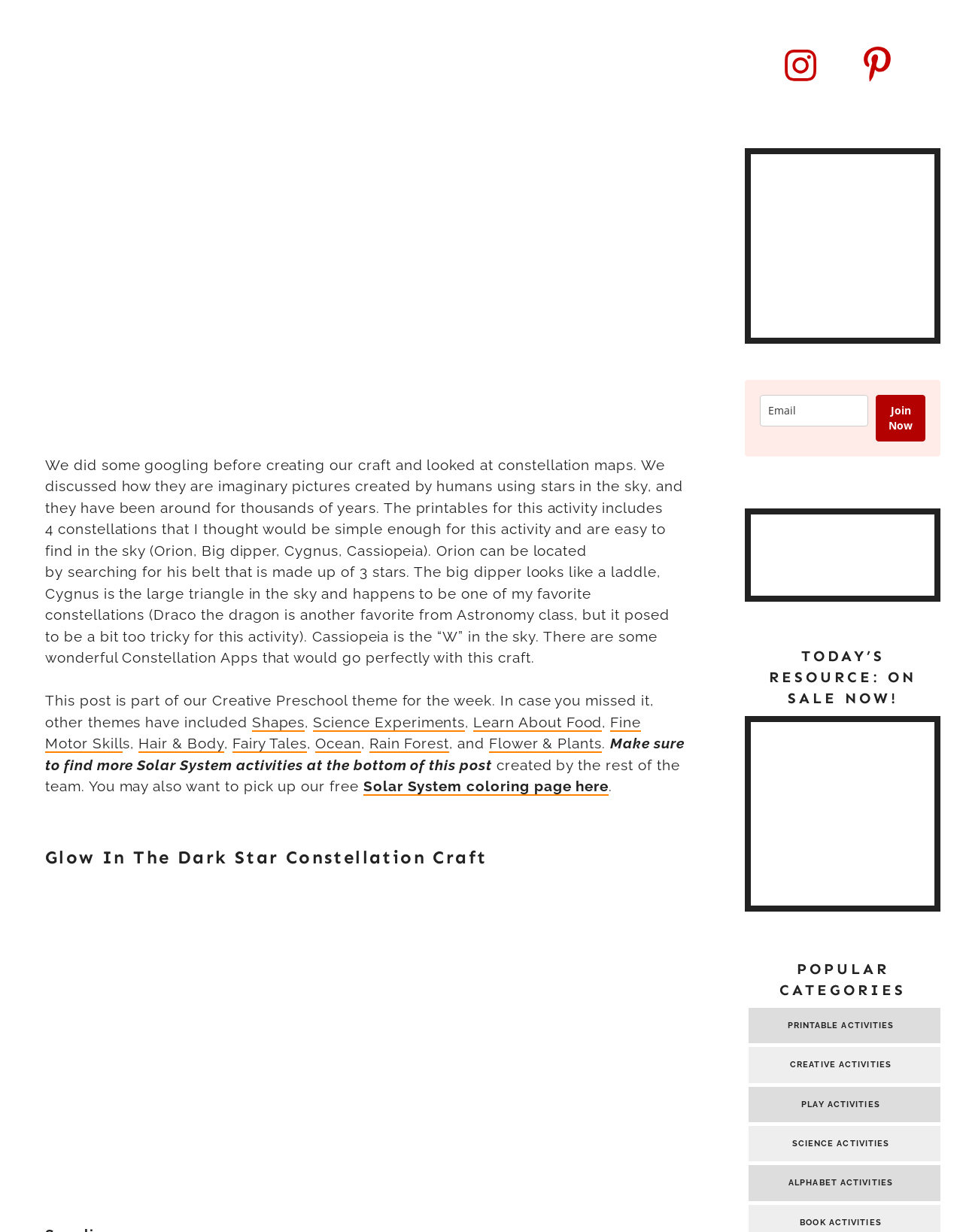What is the name of the theme for the week?
Respond to the question with a well-detailed and thorough answer.

The webpage mentions that this post is part of the Creative Preschool theme for the week, which is indicated by the text 'This post is part of our Creative Preschool theme for the week'.